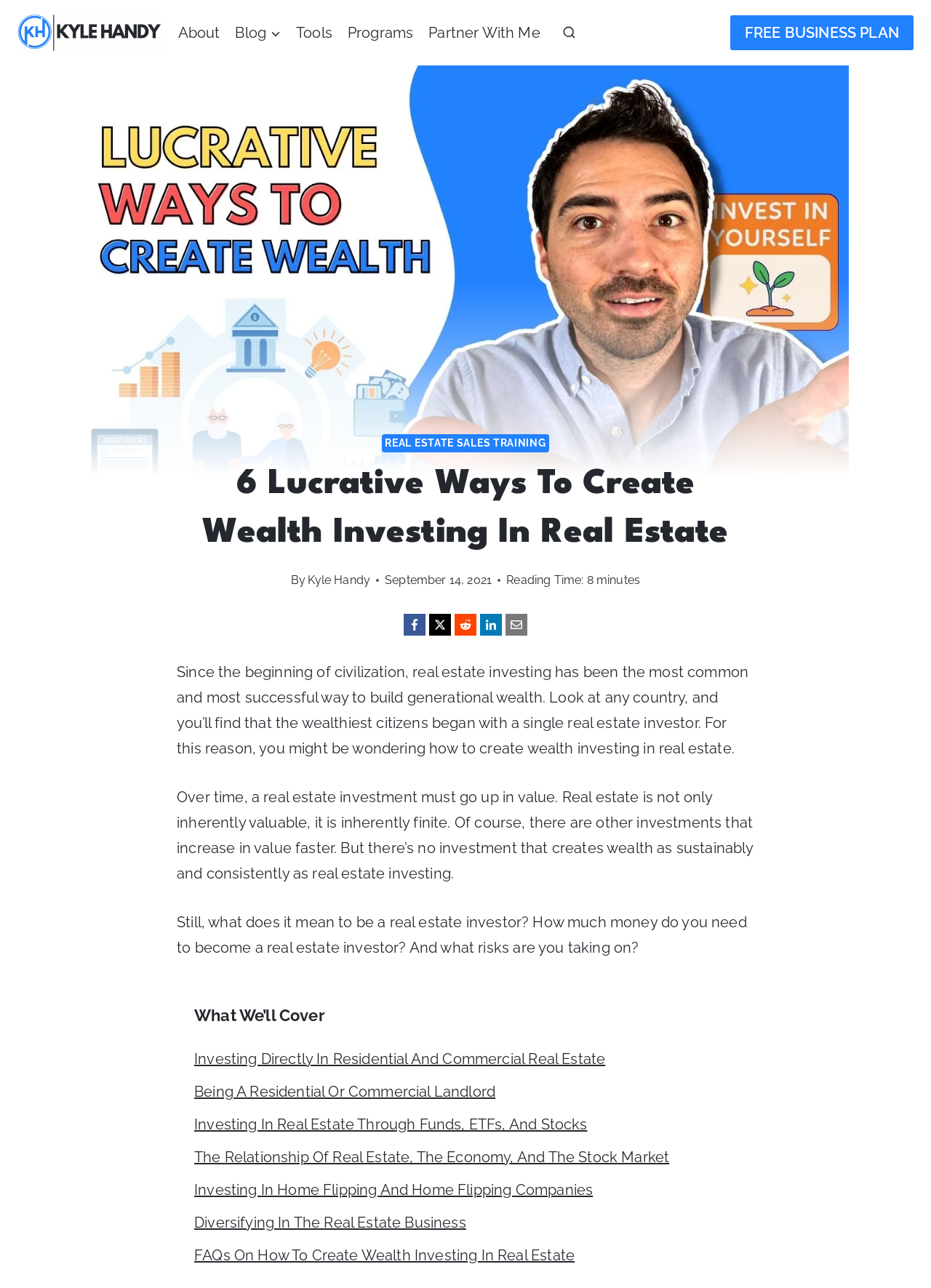How many links are in the primary navigation?
Please respond to the question thoroughly and include all relevant details.

The primary navigation is located at the top of the webpage and contains links to different sections of the website. By counting the links in the primary navigation, we can see that there are 6 links: 'About', 'Blog', 'Tools', 'Programs', 'Partner With Me', and the child menu of 'Blog'.